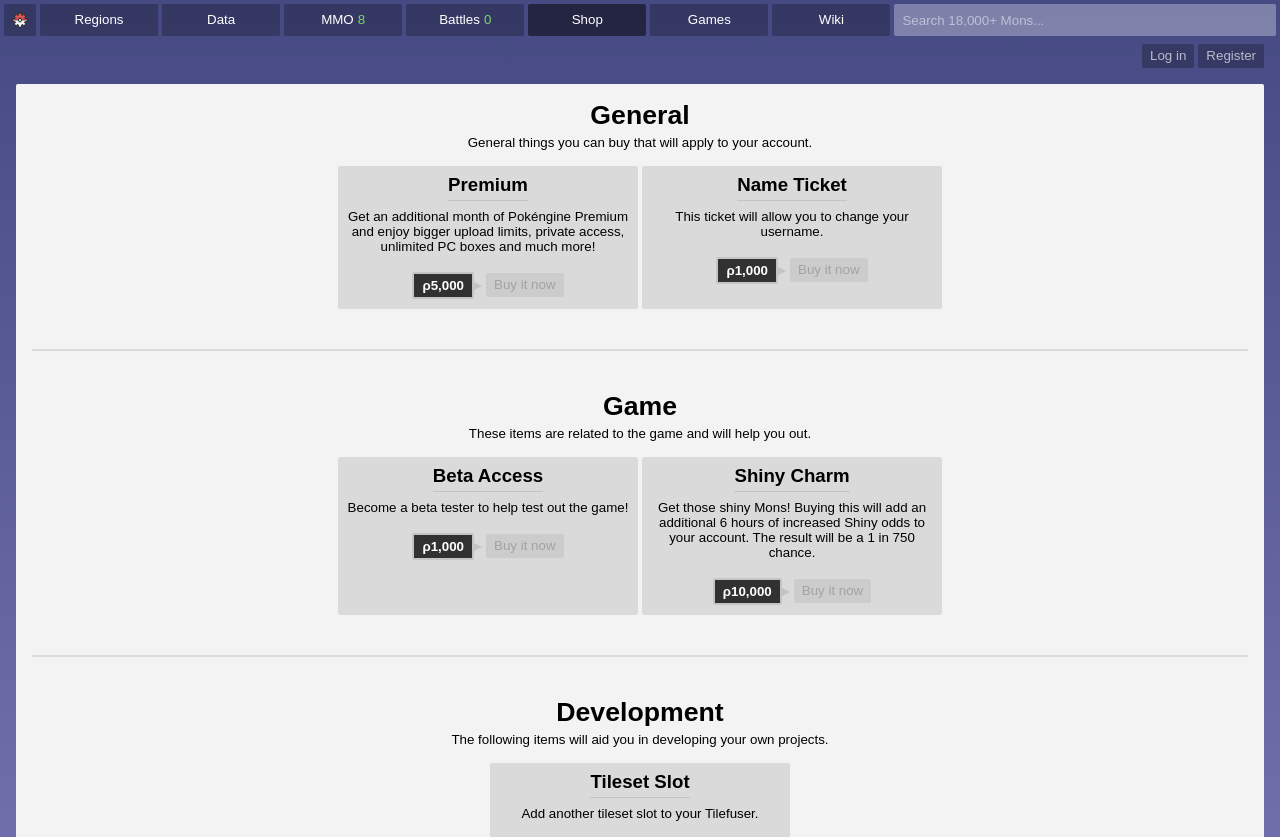Answer the question briefly using a single word or phrase: 
How many navigation links are there?

9